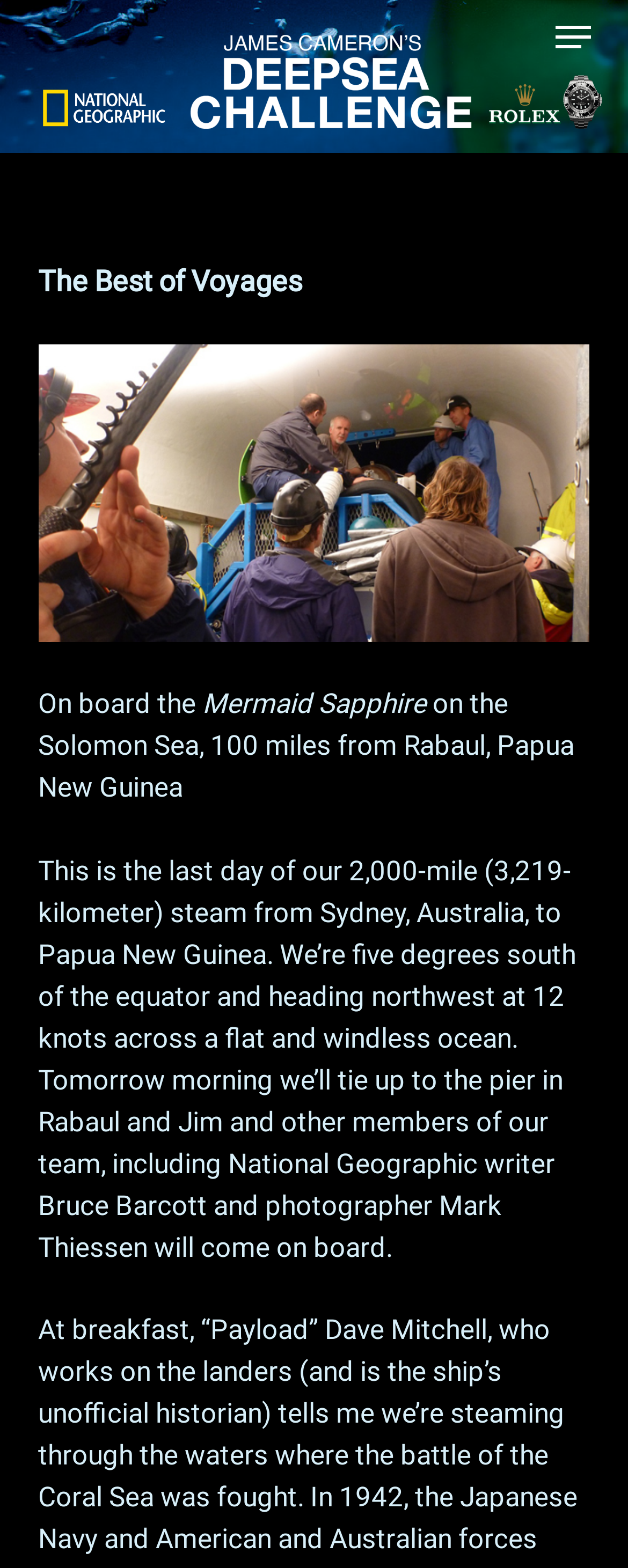What is the speed of the ship?
Look at the webpage screenshot and answer the question with a detailed explanation.

By examining the StaticText element with the text 'heading northwest at 12 knots across a flat and windless ocean', I determined that the speed of the ship is 12 knots.